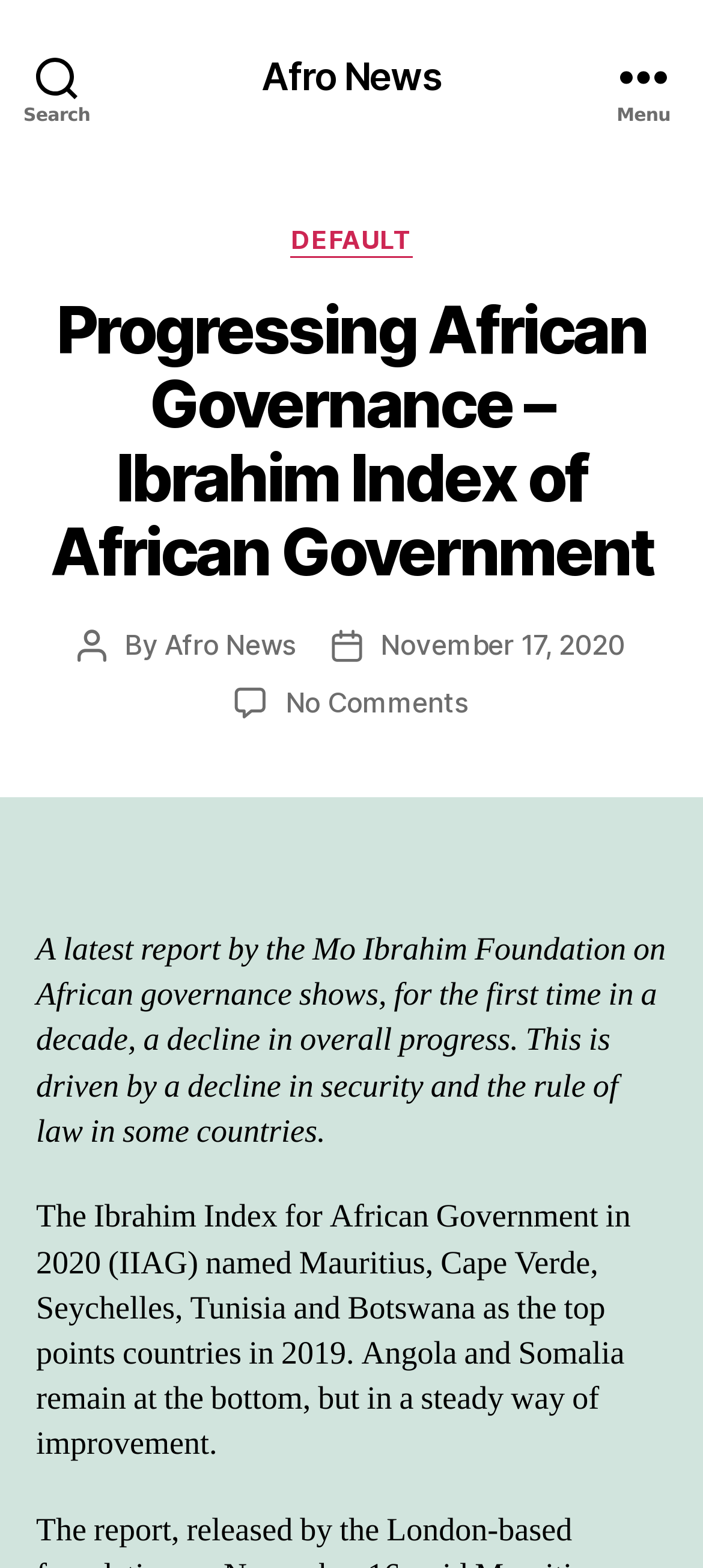What is the name of the foundation mentioned in the article?
Based on the screenshot, provide a one-word or short-phrase response.

Mo Ibrahim Foundation